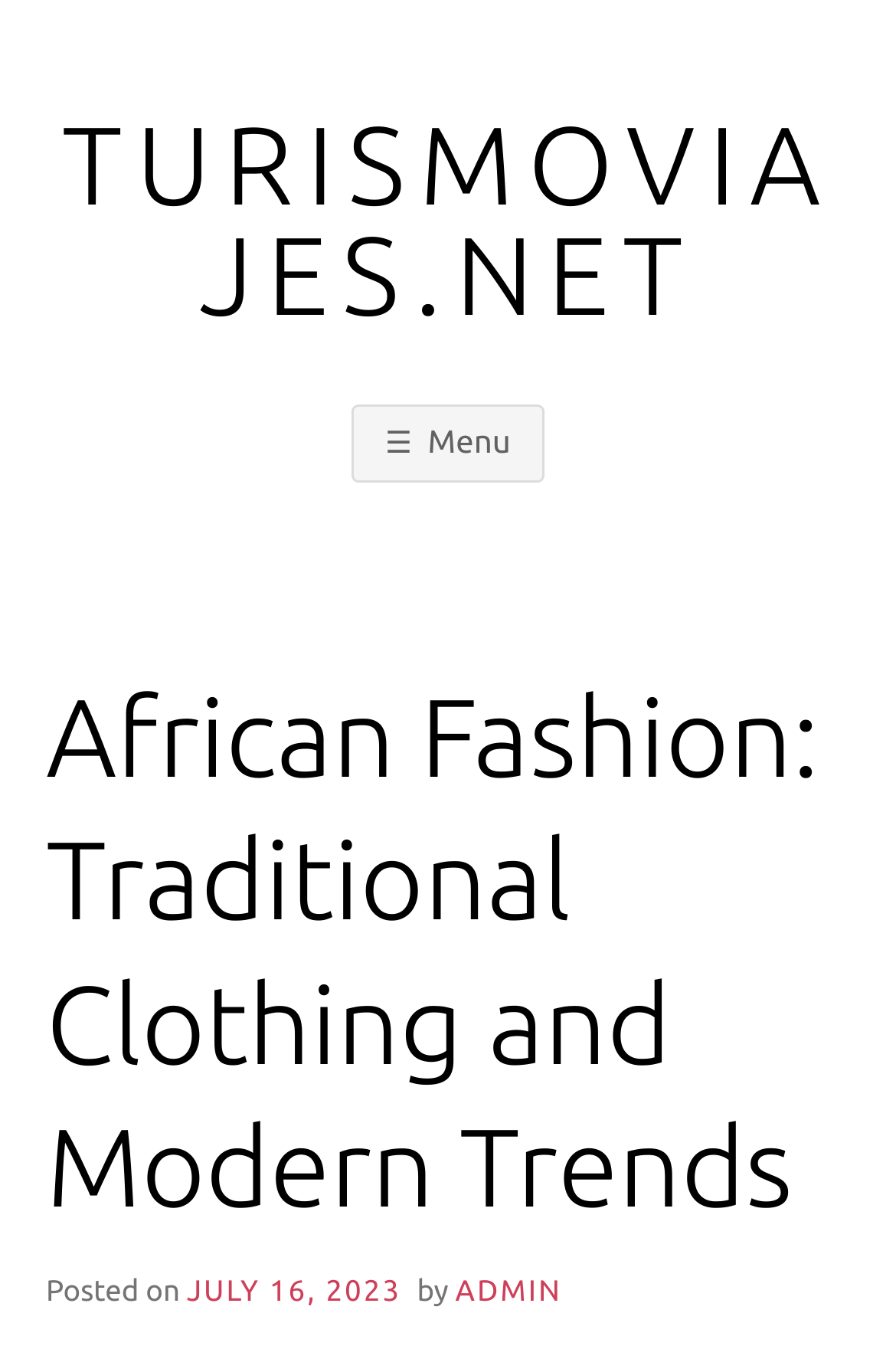What is the domain of the website?
Craft a detailed and extensive response to the question.

I found the domain of the website by looking at the link 'TURISMOVIAJES.NET' which is located at the top of the webpage.